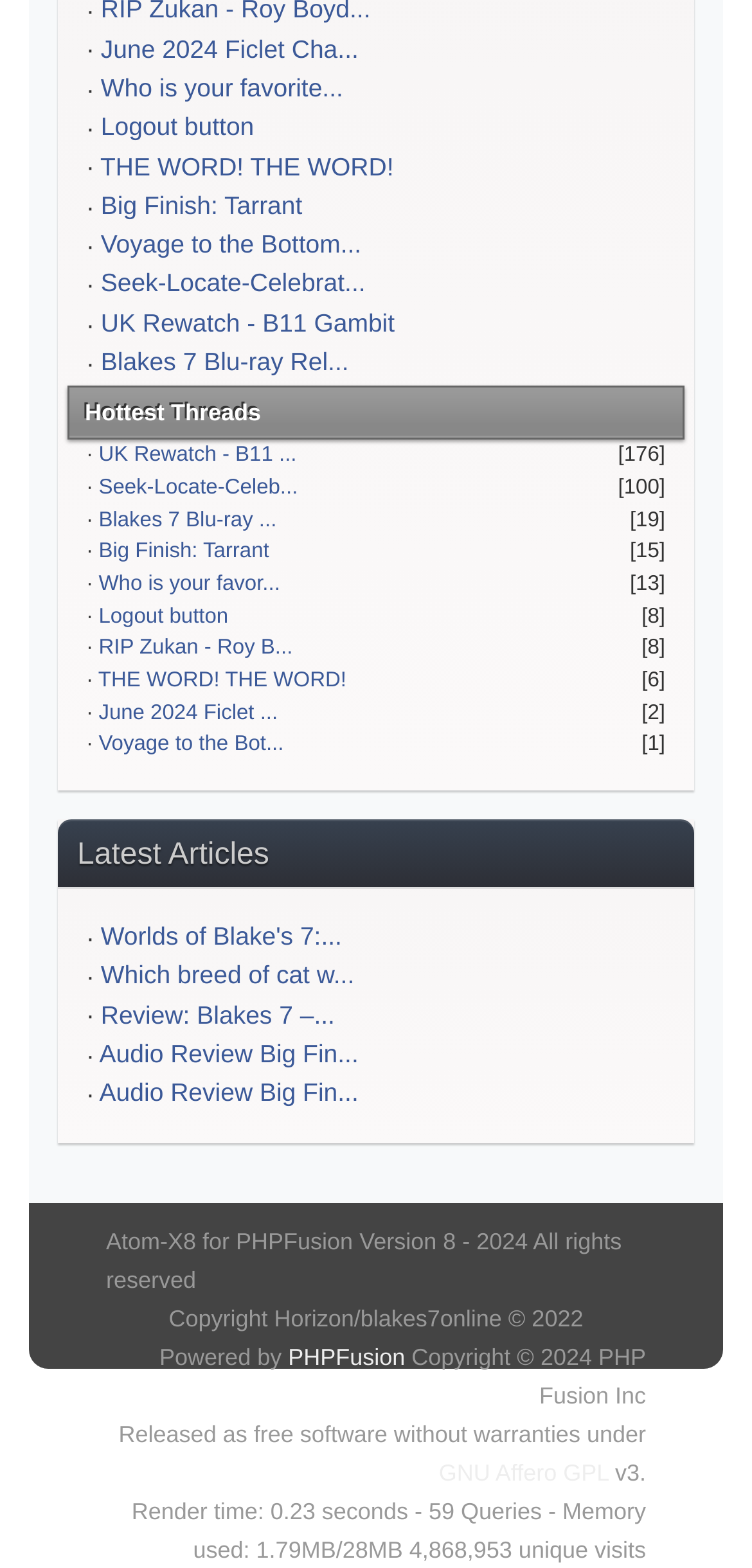What is the purpose of the logout button?
Give a thorough and detailed response to the question.

The logout button is a link located at the top of the webpage, and its purpose is to allow users to log out of their account. This is a common feature found on many websites that require user authentication.